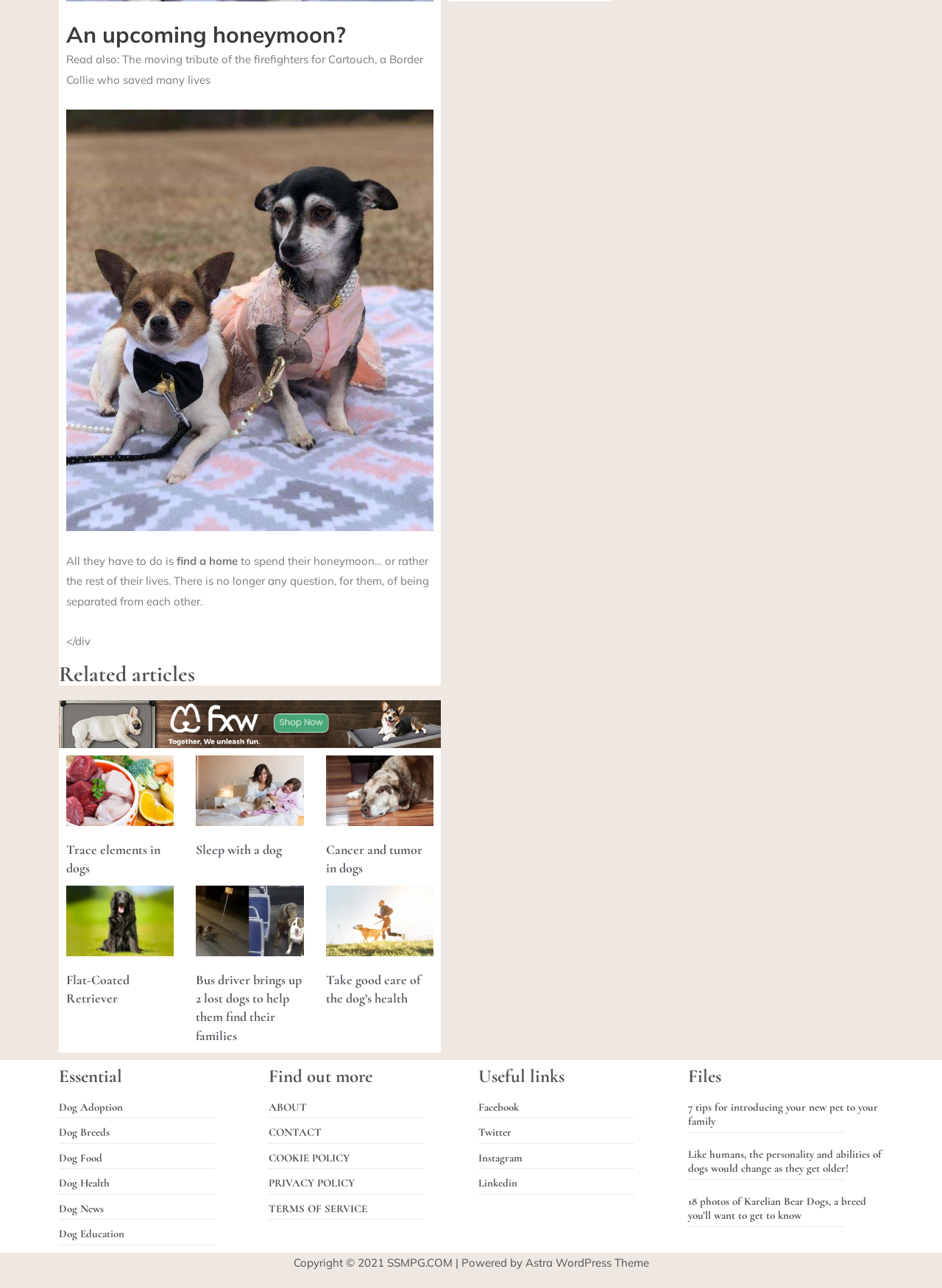Provide a brief response to the question below using one word or phrase:
What social media platforms are linked on the webpage?

Facebook, Twitter, Instagram, Linkedin